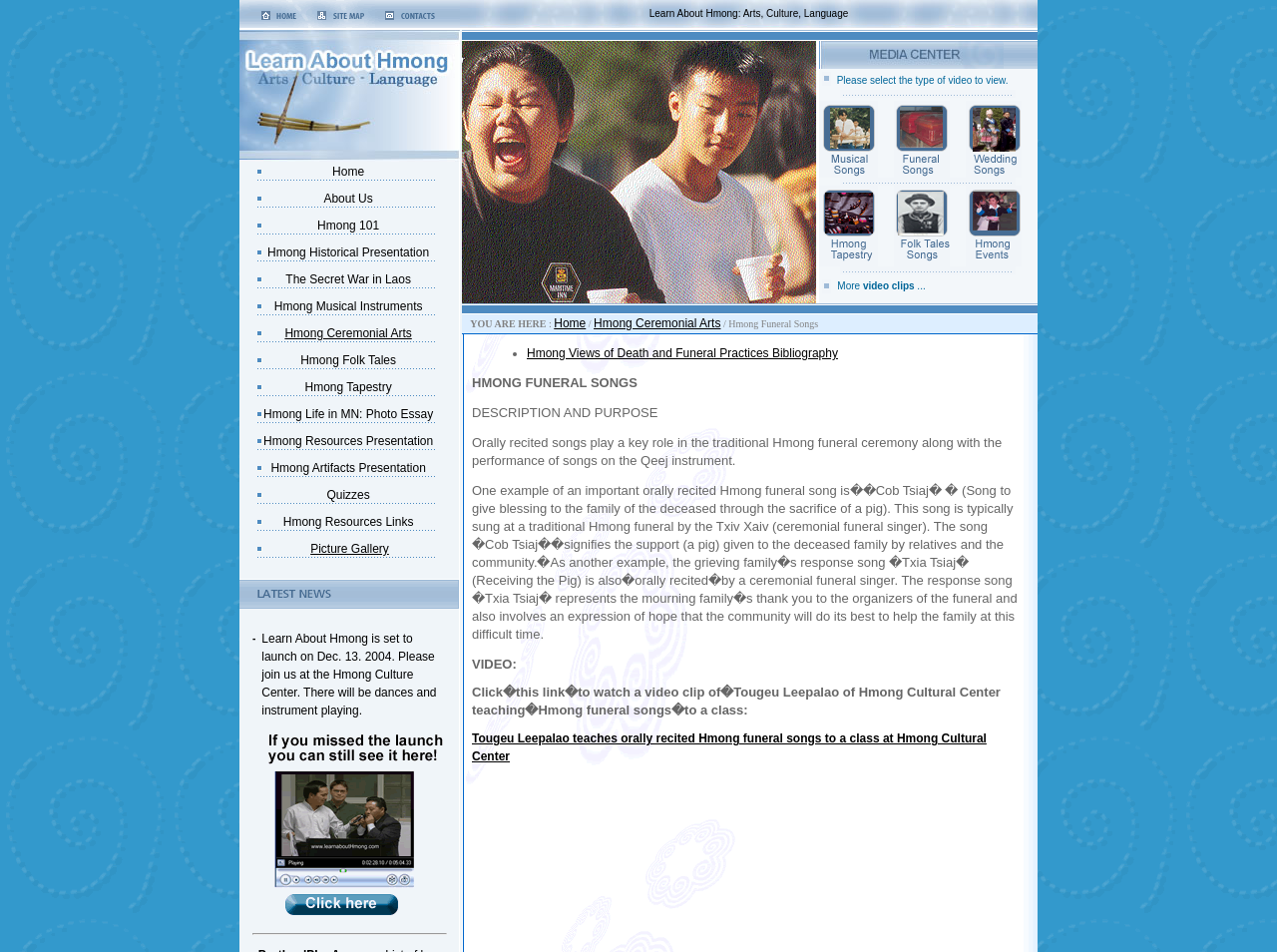What is the topic of the 'Hmong Historical Presentation'?
Look at the image and answer the question using a single word or phrase.

Hmong history